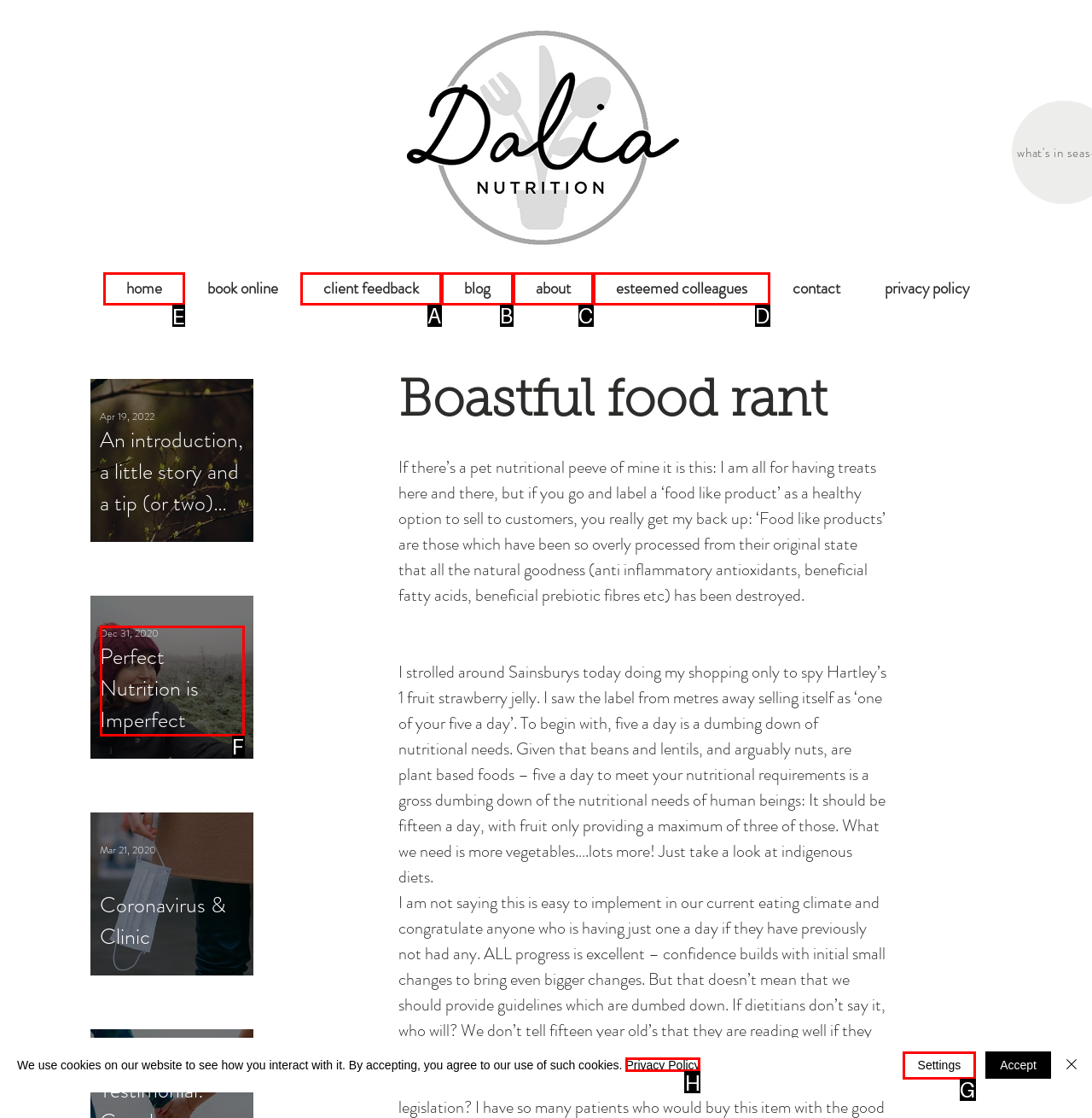Point out the HTML element I should click to achieve the following: Click the ABOUT link Reply with the letter of the selected element.

None